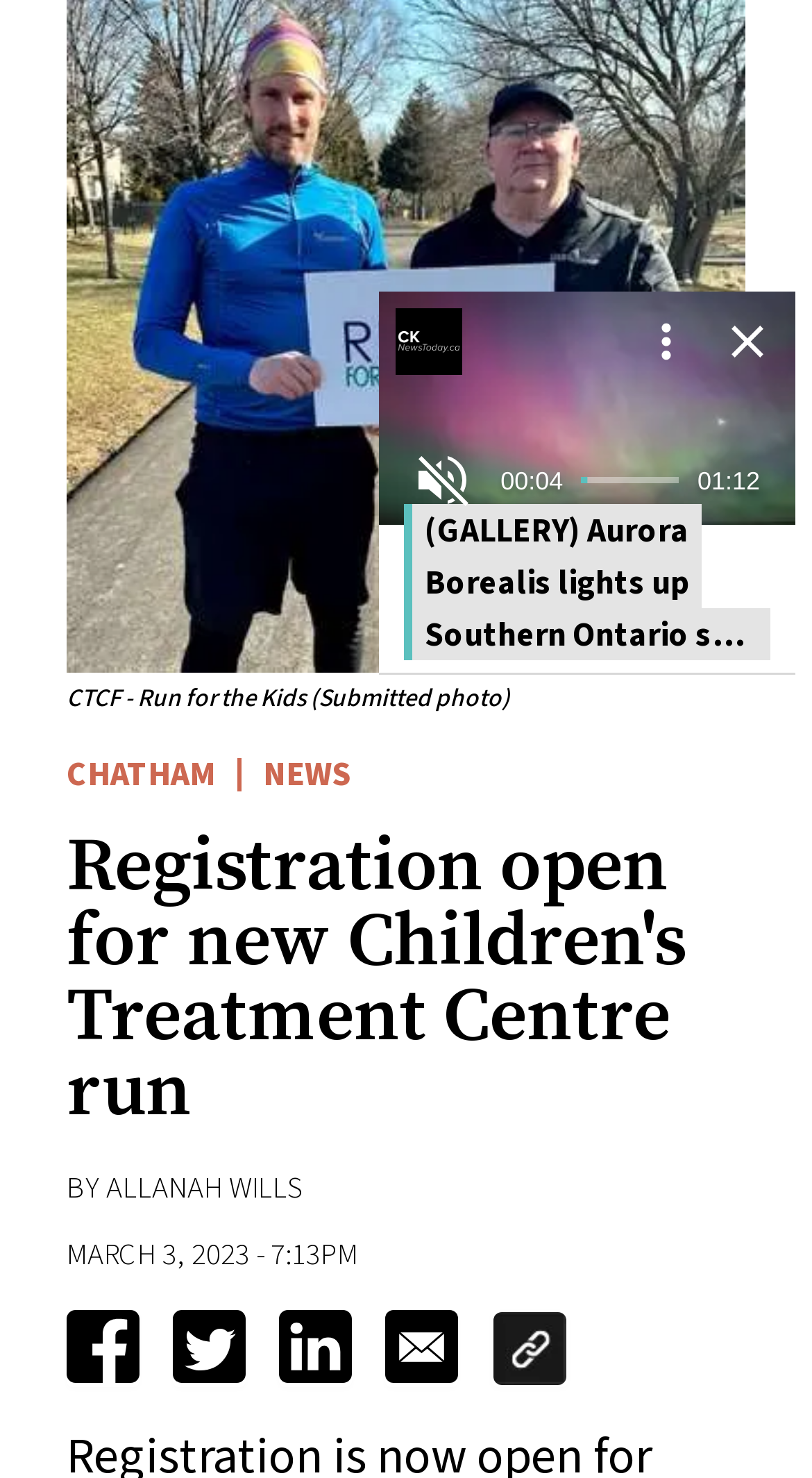Identify the bounding box coordinates for the UI element described as: "alt="copy link to clipboard"".

[0.605, 0.886, 0.7, 0.938]